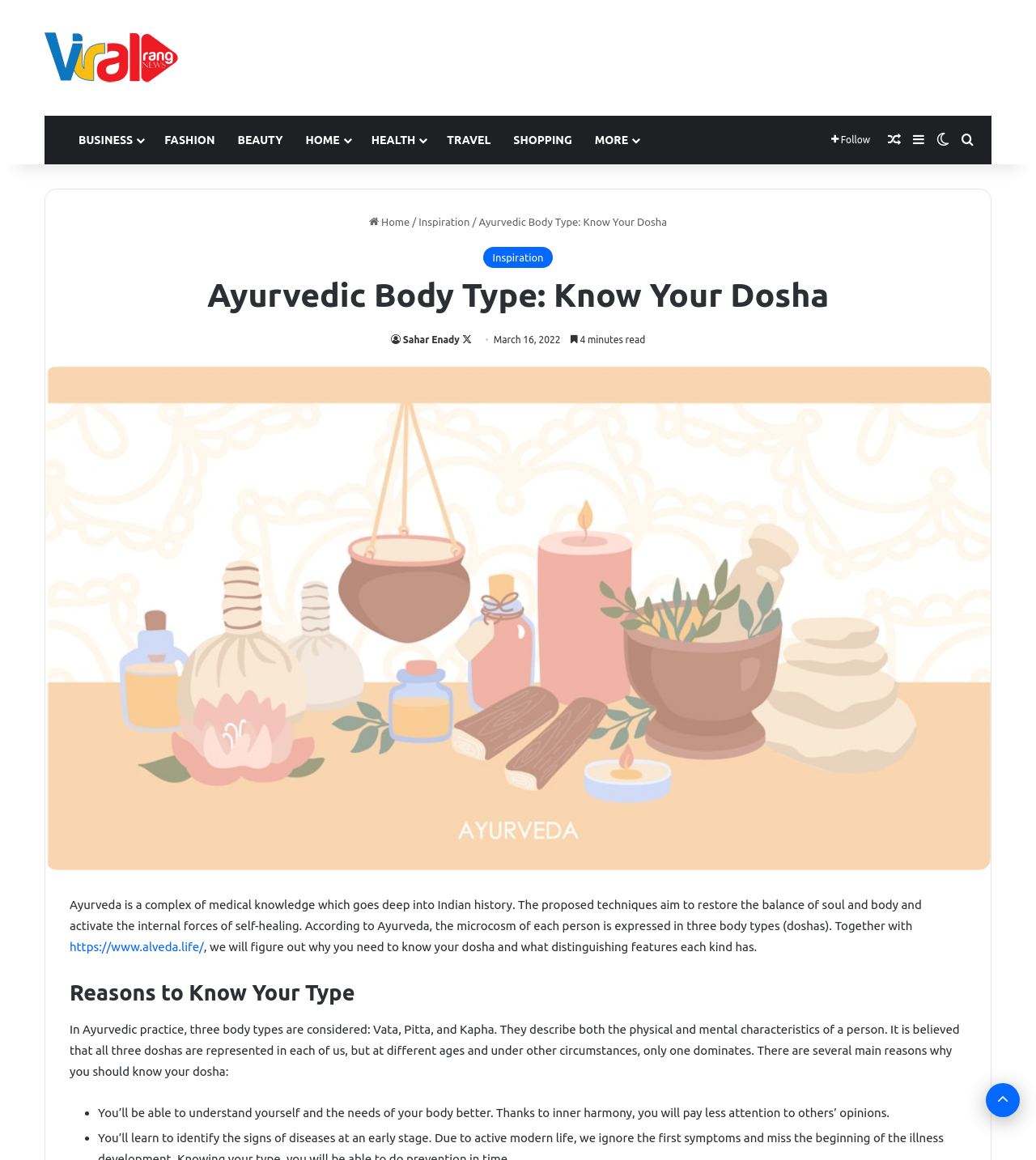Find the bounding box coordinates for the HTML element specified by: "Switch skin".

[0.898, 0.1, 0.922, 0.142]